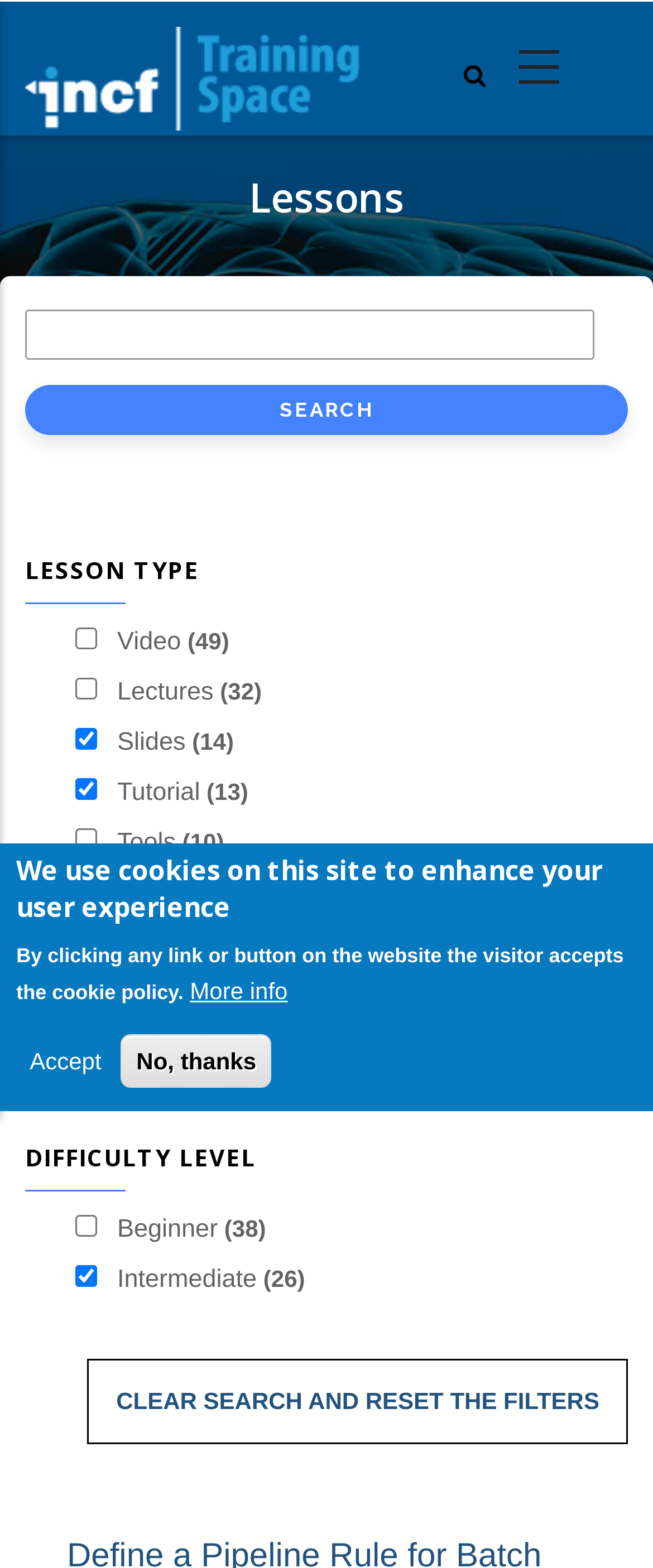Using the provided element description: "parent_node: Lectures (32)", identify the bounding box coordinates. The coordinates should be four floats between 0 and 1 in the order [left, top, right, bottom].

[0.115, 0.432, 0.149, 0.446]